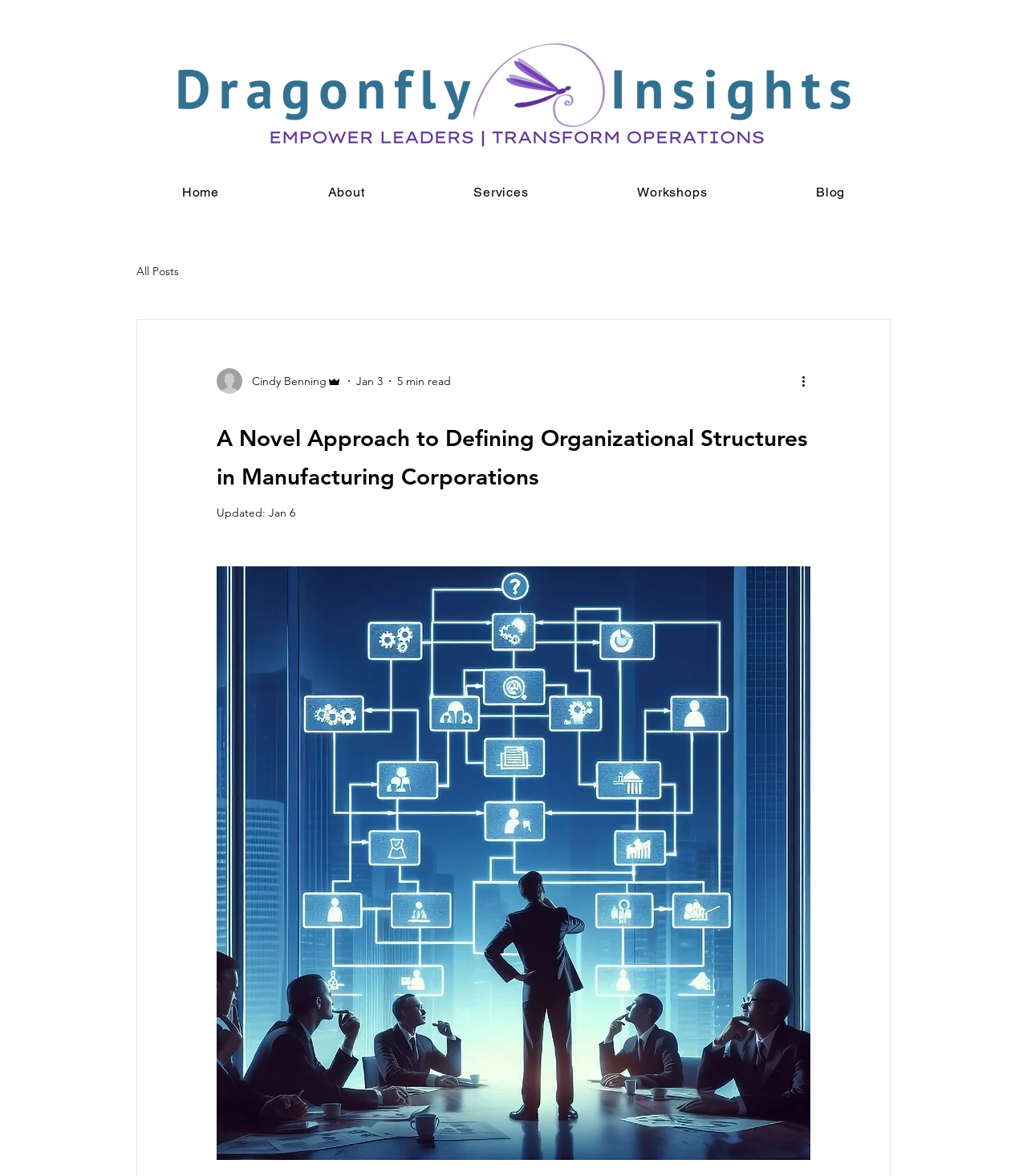Please specify the coordinates of the bounding box for the element that should be clicked to carry out this instruction: "Click the Writer's picture". The coordinates must be four float numbers between 0 and 1, formatted as [left, top, right, bottom].

[0.211, 0.313, 0.236, 0.335]